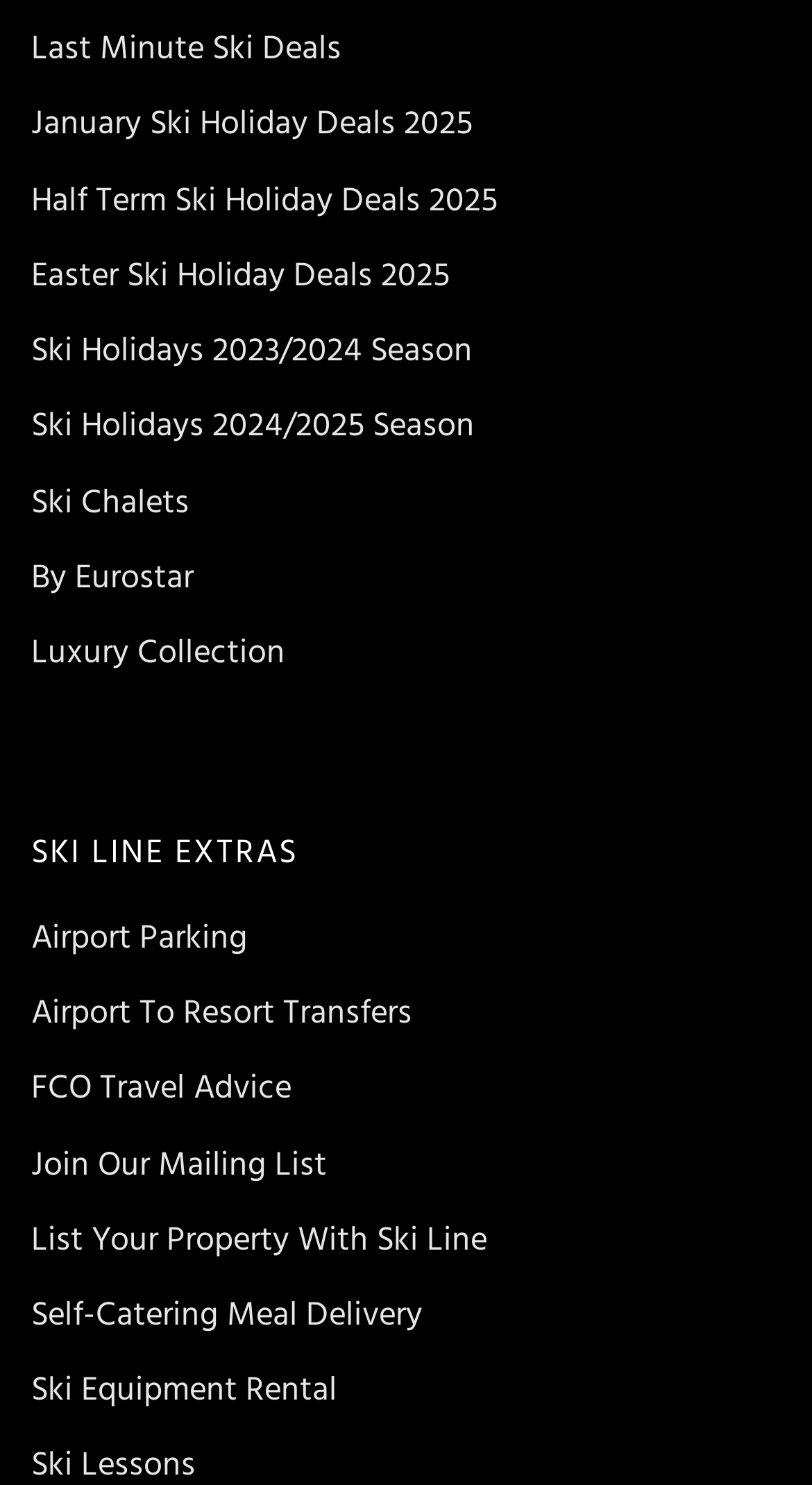Please identify the bounding box coordinates of where to click in order to follow the instruction: "View GoldenCare Rewards Program".

None